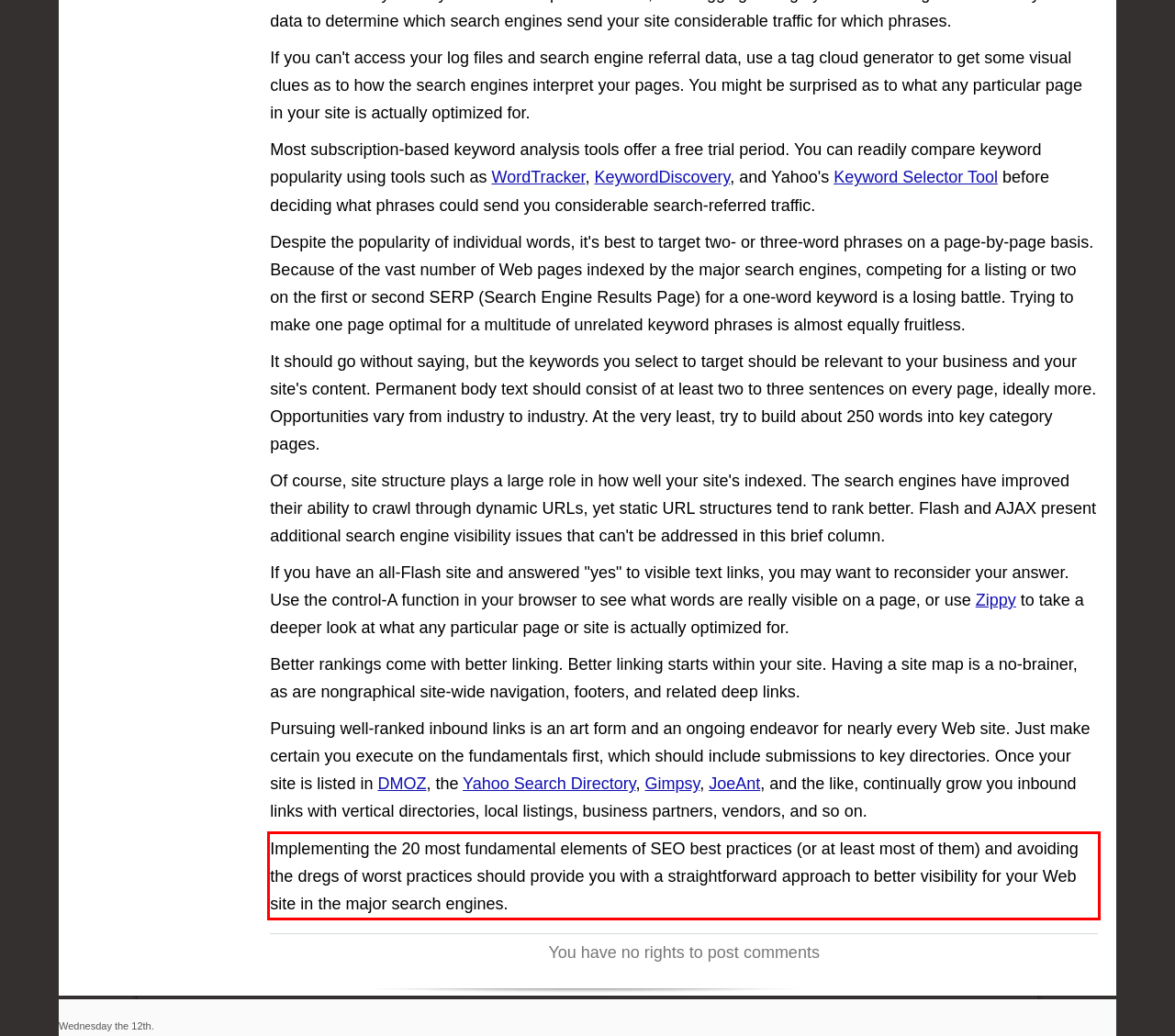You are given a screenshot of a webpage with a UI element highlighted by a red bounding box. Please perform OCR on the text content within this red bounding box.

Implementing the 20 most fundamental elements of SEO best practices (or at least most of them) and avoiding the dregs of worst practices should provide you with a straightforward approach to better visibility for your Web site in the major search engines.